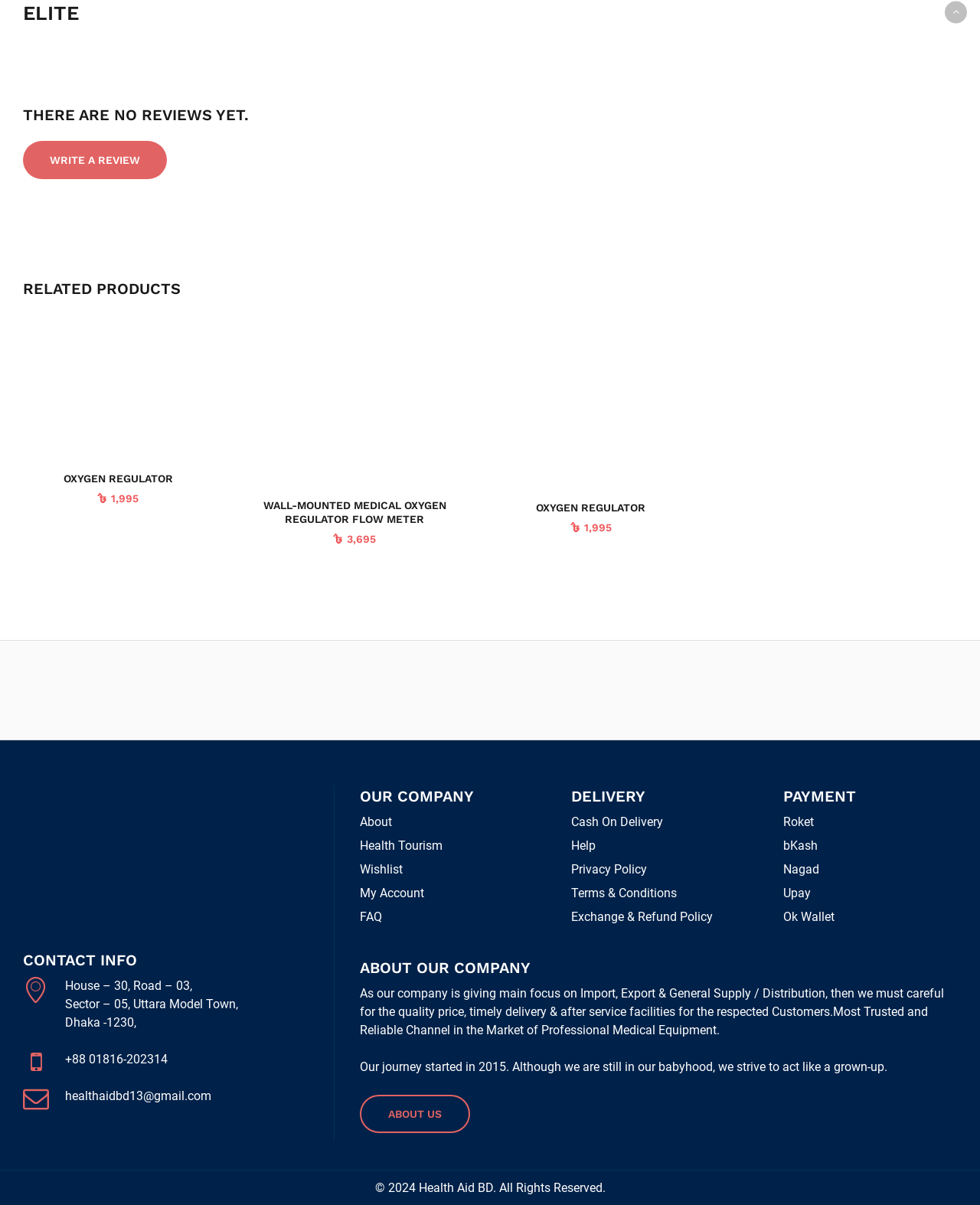Please specify the coordinates of the bounding box for the element that should be clicked to carry out this instruction: "Learn about the company". The coordinates must be four float numbers between 0 and 1, formatted as [left, top, right, bottom].

[0.367, 0.908, 0.479, 0.94]